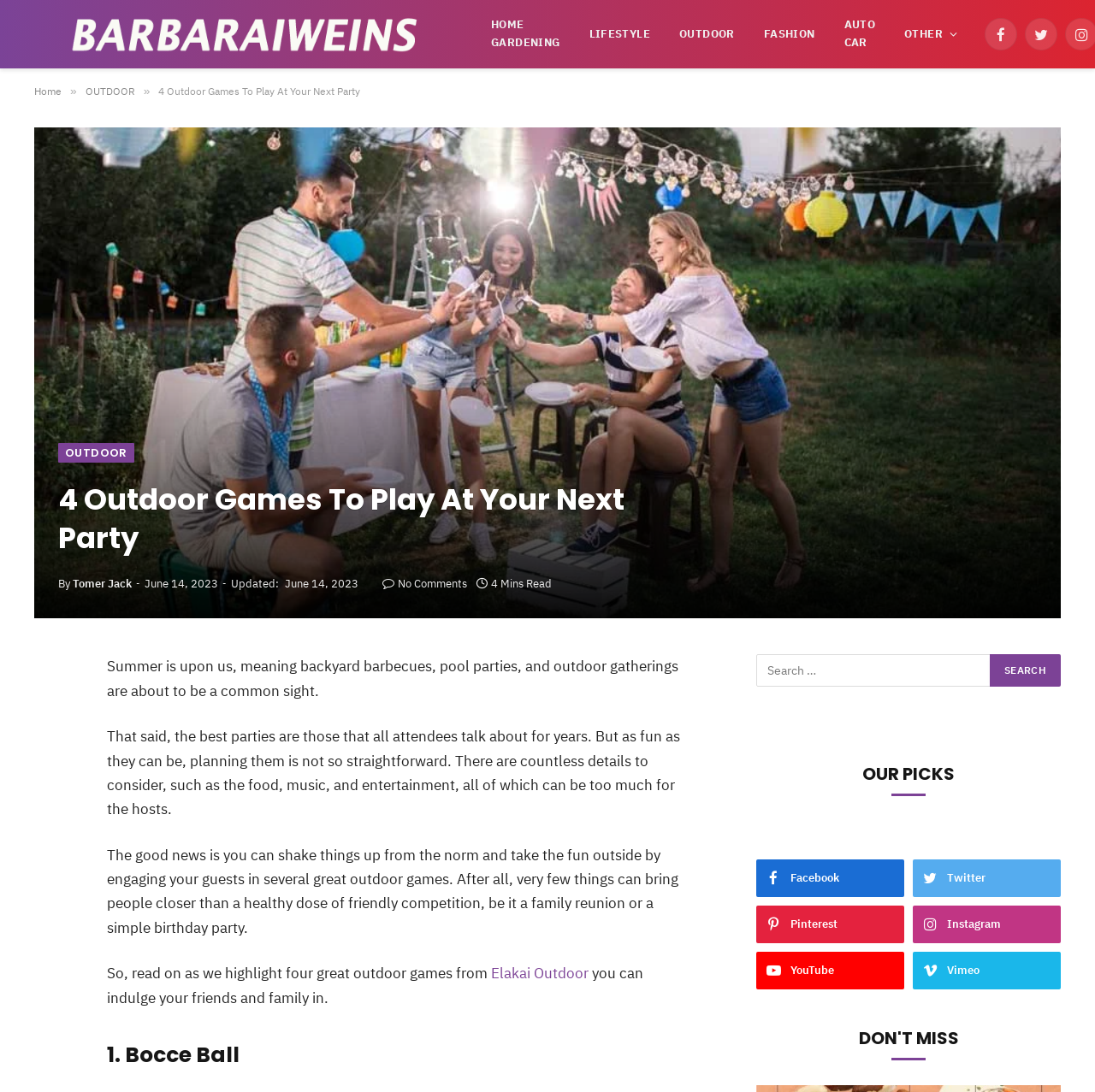What is the author of the article?
Give a comprehensive and detailed explanation for the question.

The author of the article can be found by looking at the 'By' section, which is located below the main heading. The text 'By' is followed by the author's name, which is Tomer Jack.